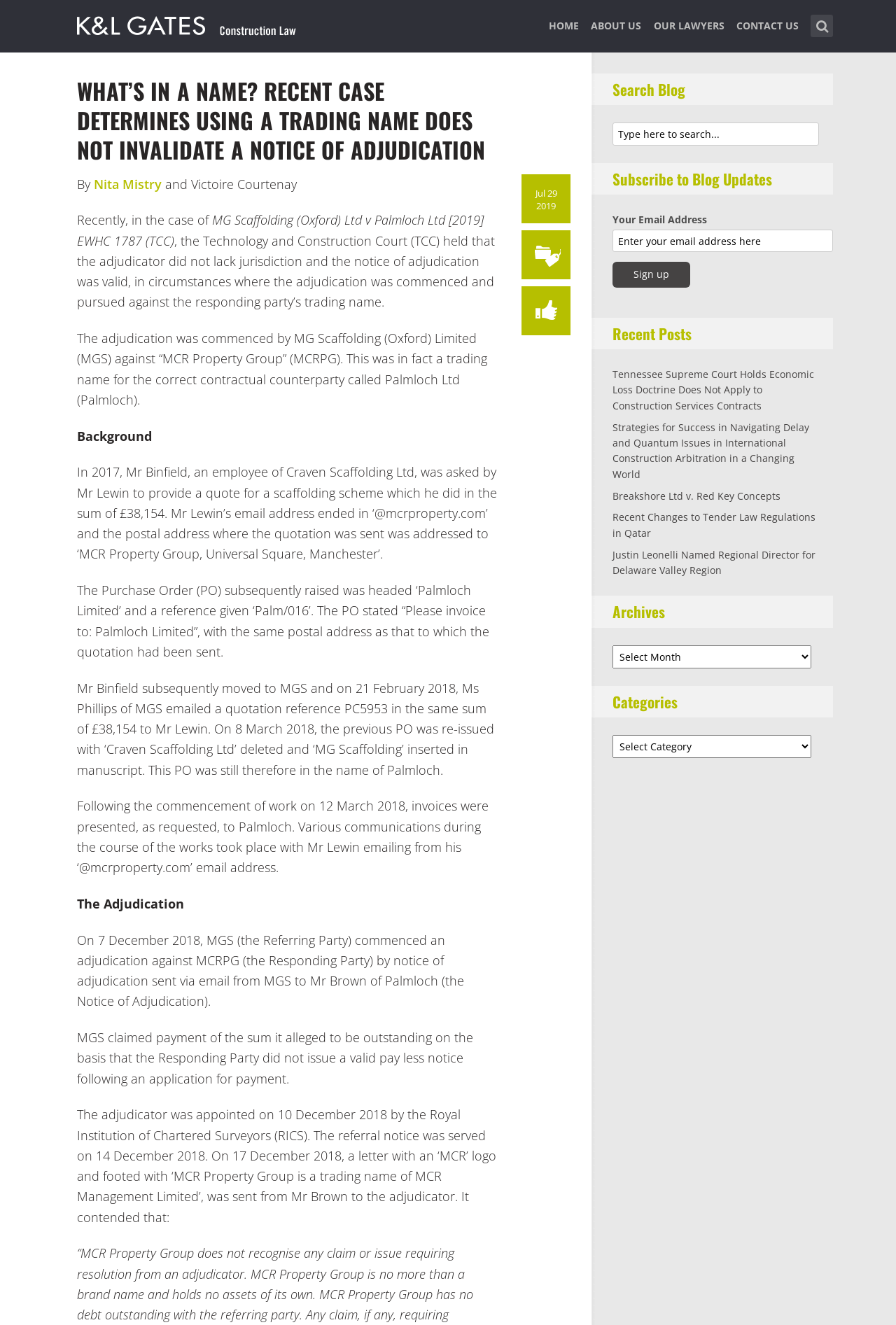Refer to the image and provide a thorough answer to this question:
What is the email address domain of Mr Lewin?

The answer can be found in the paragraph that starts with 'In 2017, Mr Binfield, an employee of Craven Scaffolding Ltd, was asked by Mr Lewin to provide a quote...' where it mentions 'Mr Lewin’s email address ended in ‘@mcrproperty.com’’.